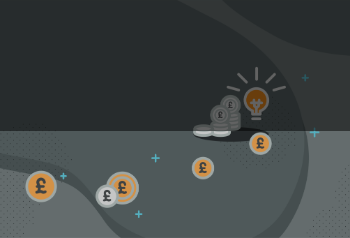Provide a comprehensive description of the image.

The image features a stylized graphic emphasizing financial concepts related to business. It showcases a blend of coins and currency symbols, with a light bulb representing ideas and innovation at the center. The background is dark and textured, providing contrast for the lighter elements, which include orange and silver coins adorned with the pound symbol (£). The overall composition suggests themes of financial growth and entrepreneurial insight, making it visually relevant to topics around business strategies and economic planning. This illustration likely accompanies discussions on money management, investment strategies, or how to approach entrepreneurship effectively.